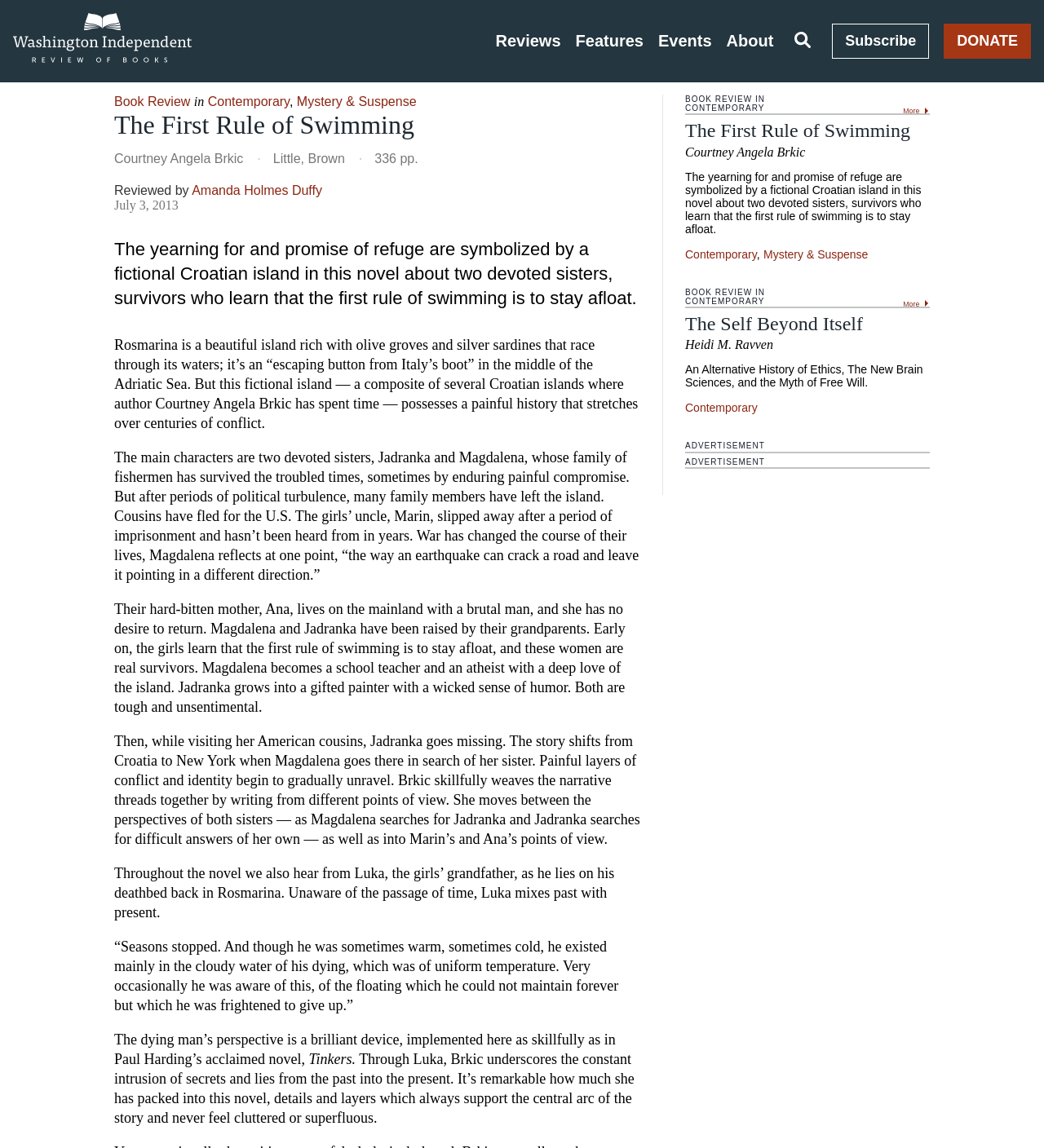Analyze the image and answer the question with as much detail as possible: 
What is the author of the book being reviewed?

I found the author's name by looking at the StaticText element with the text 'Courtney Angela Brkic' which is located near the book title and publication information.